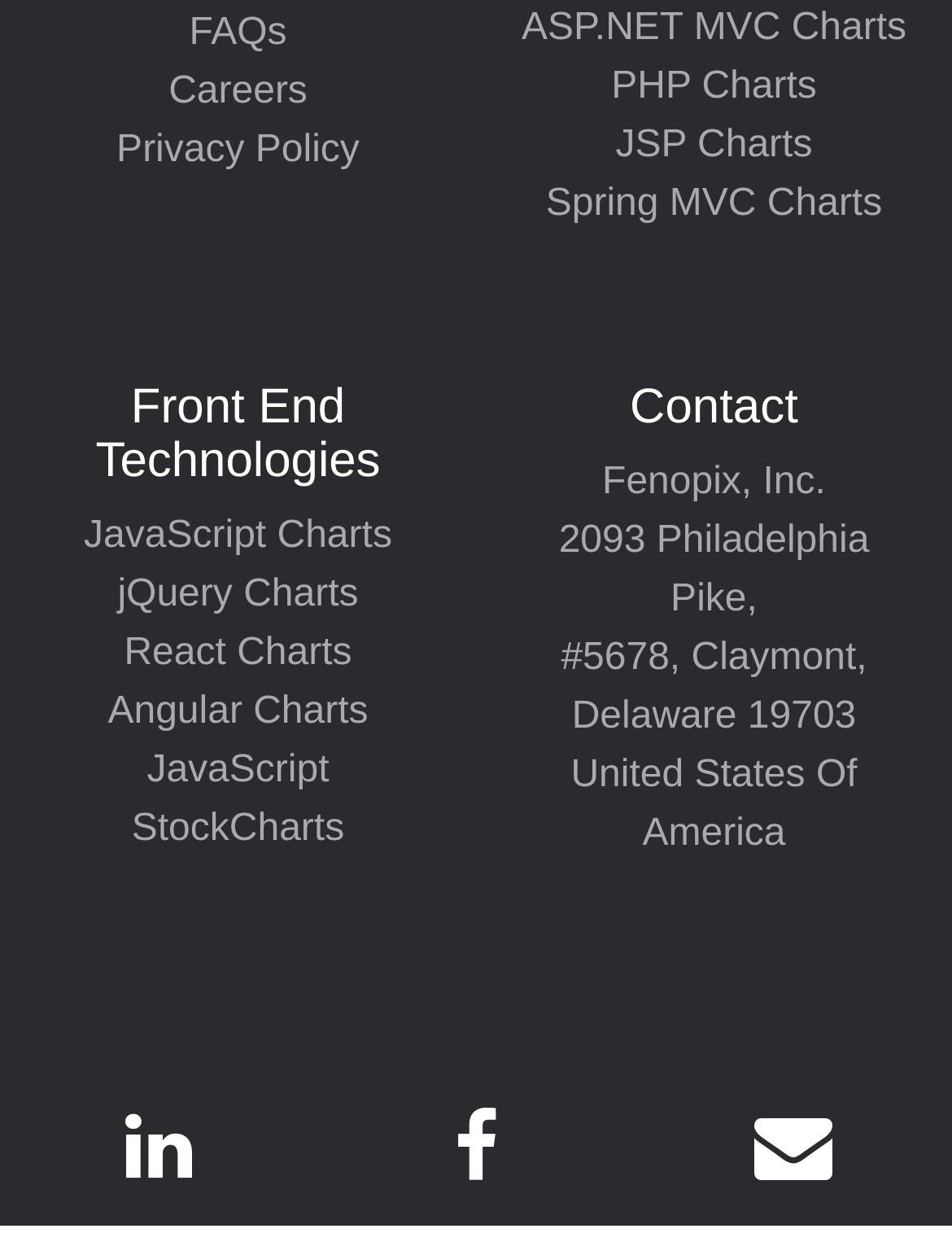Based on the element description: "aria-label="email"", identify the UI element and provide its bounding box coordinates. Use four float numbers between 0 and 1, [left, top, right, bottom].

[0.792, 0.898, 0.874, 0.967]